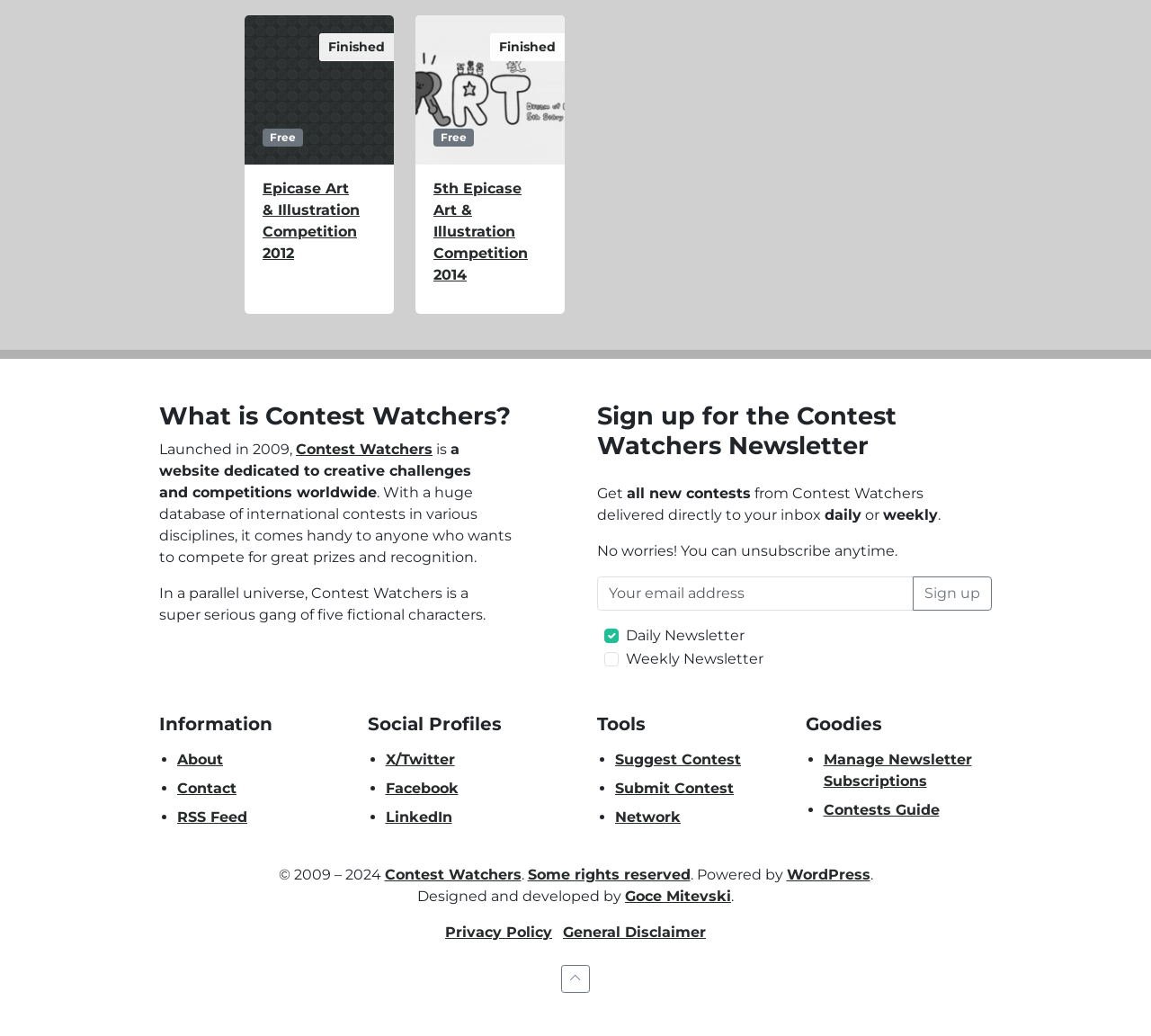Identify the bounding box coordinates of the area you need to click to perform the following instruction: "Sign up for the Contest Watchers Newsletter".

[0.793, 0.556, 0.862, 0.589]